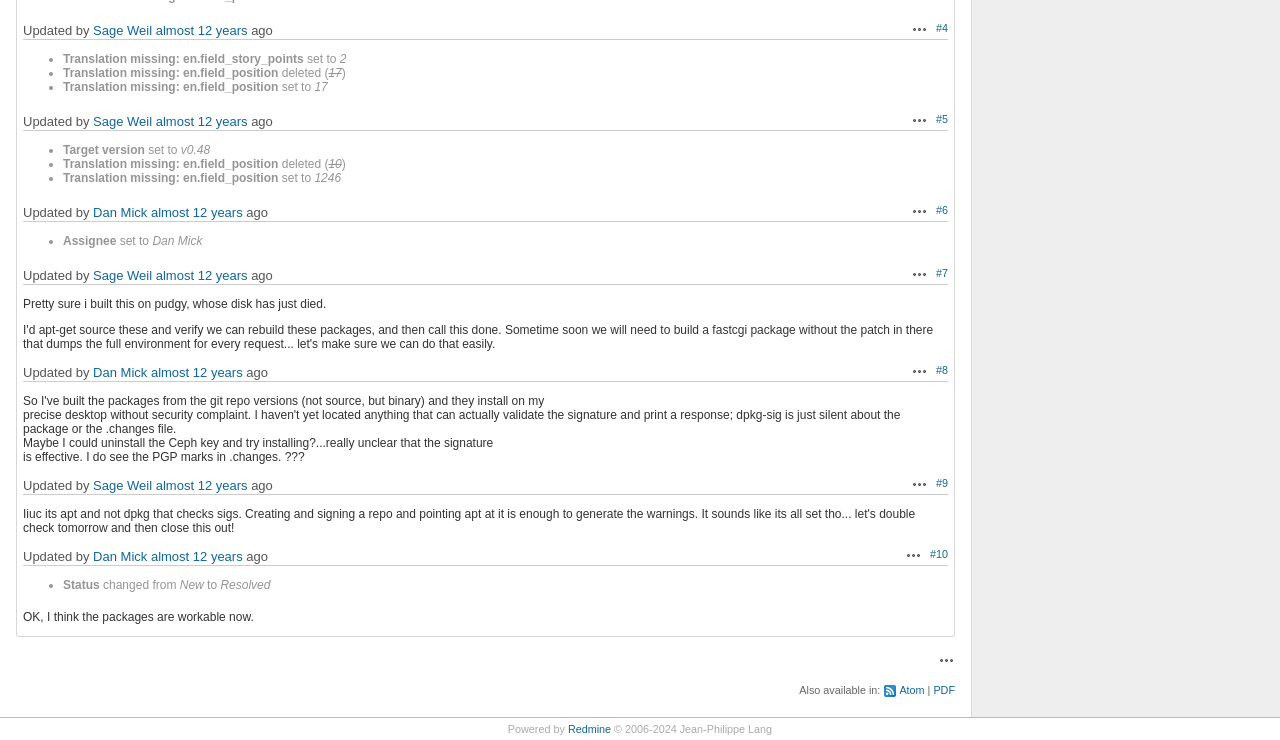Predict the bounding box of the UI element based on this description: "Close (esc)".

None